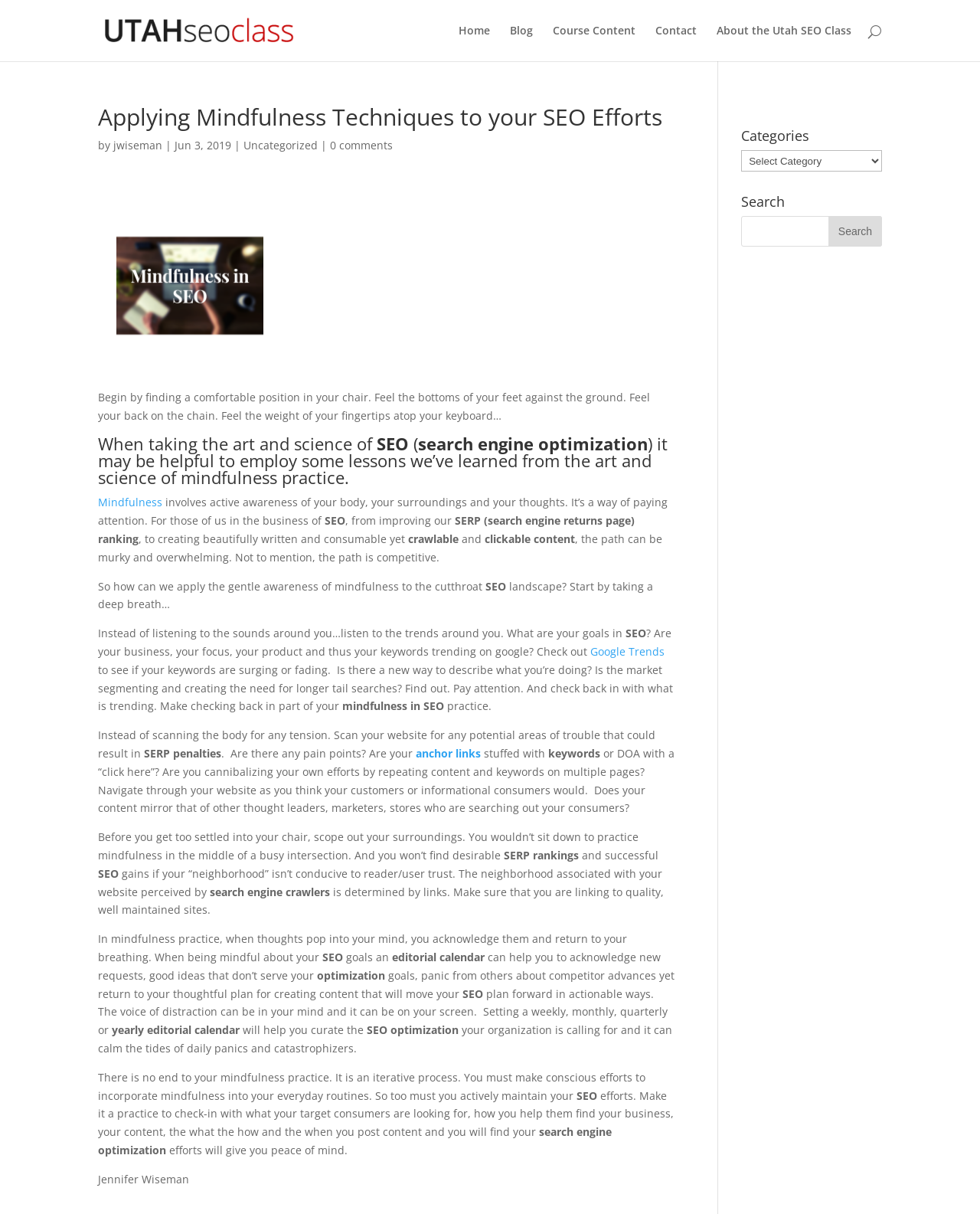Summarize the webpage with intricate details.

This webpage is about applying mindfulness techniques to SEO efforts. At the top, there is a navigation menu with links to "Home", "Blog", "Course Content", "Contact", and "About the Utah SEO Class". Below the navigation menu, there is a search bar and a section with categories.

The main content of the webpage is an article titled "Applying Mindfulness Techniques to your SEO Efforts" written by jwiseman on June 3, 2019. The article discusses how mindfulness practices can be applied to SEO efforts, such as paying attention to trends, scanning the website for potential areas of trouble, and creating a thoughtful plan for content creation.

The article is divided into several sections, each with a heading. The text is accompanied by a few links to external resources, such as Google Trends. There are no images on the page.

At the bottom of the page, there is a section with the author's name, Jennifer Wiseman, and a section with categories. There is also a search bar and a combobox with categories.